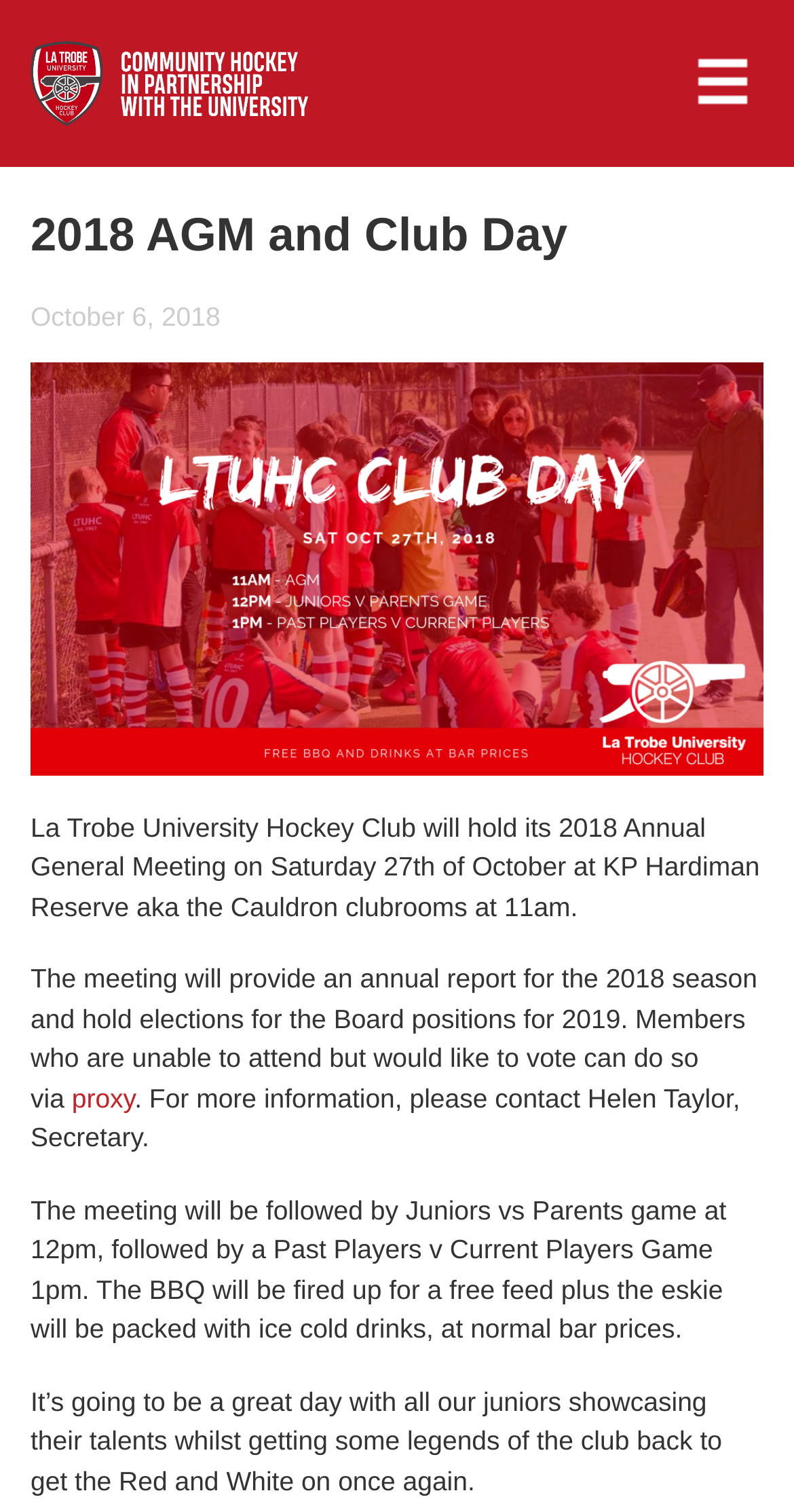Generate a thorough description of the webpage.

The webpage is about the 2018 Annual General Meeting (AGM) and Club Day of the La Trobe University Hockey Club. At the top left of the page, there is a link, and at the top right, there is another link. Below these links, the title "2018 AGM and Club Day" is prominently displayed. 

The date "October 6, 2018" is written below the title. The main content of the page is a series of paragraphs that provide information about the AGM, including the date, time, and location of the meeting, as well as the agenda, which includes an annual report and elections for the Board positions. 

There is a link to a proxy voting option for members who cannot attend the meeting. The text also mentions that the meeting will be followed by a Juniors vs Parents game, a Past Players vs Current Players game, and a free BBQ with drinks available at normal bar prices. The page concludes by expressing excitement about the event, which will feature the club's juniors showcasing their talents and past players returning to play again.